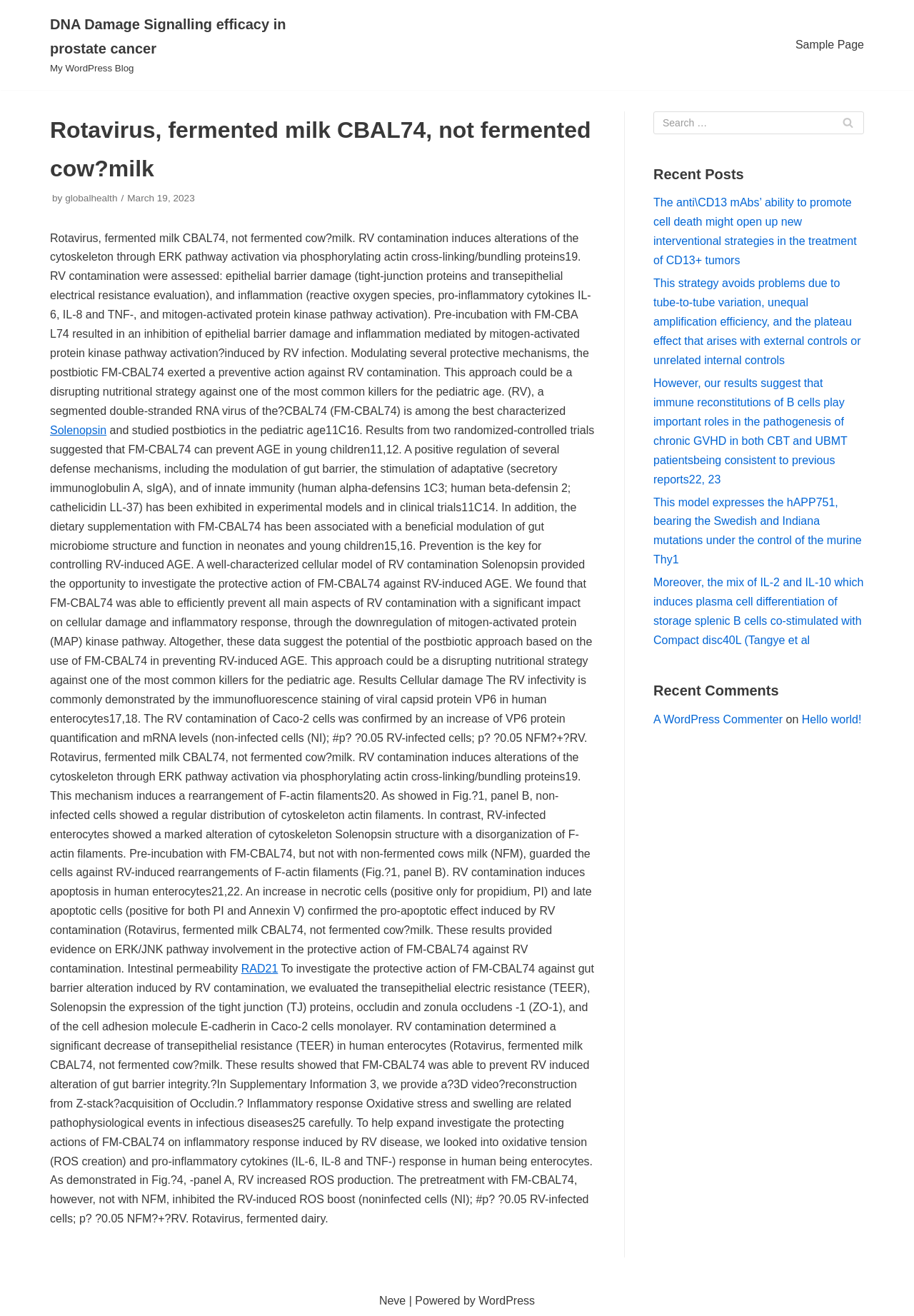Determine the bounding box coordinates of the clickable region to follow the instruction: "Click the 'Search' button".

[0.91, 0.085, 0.945, 0.102]